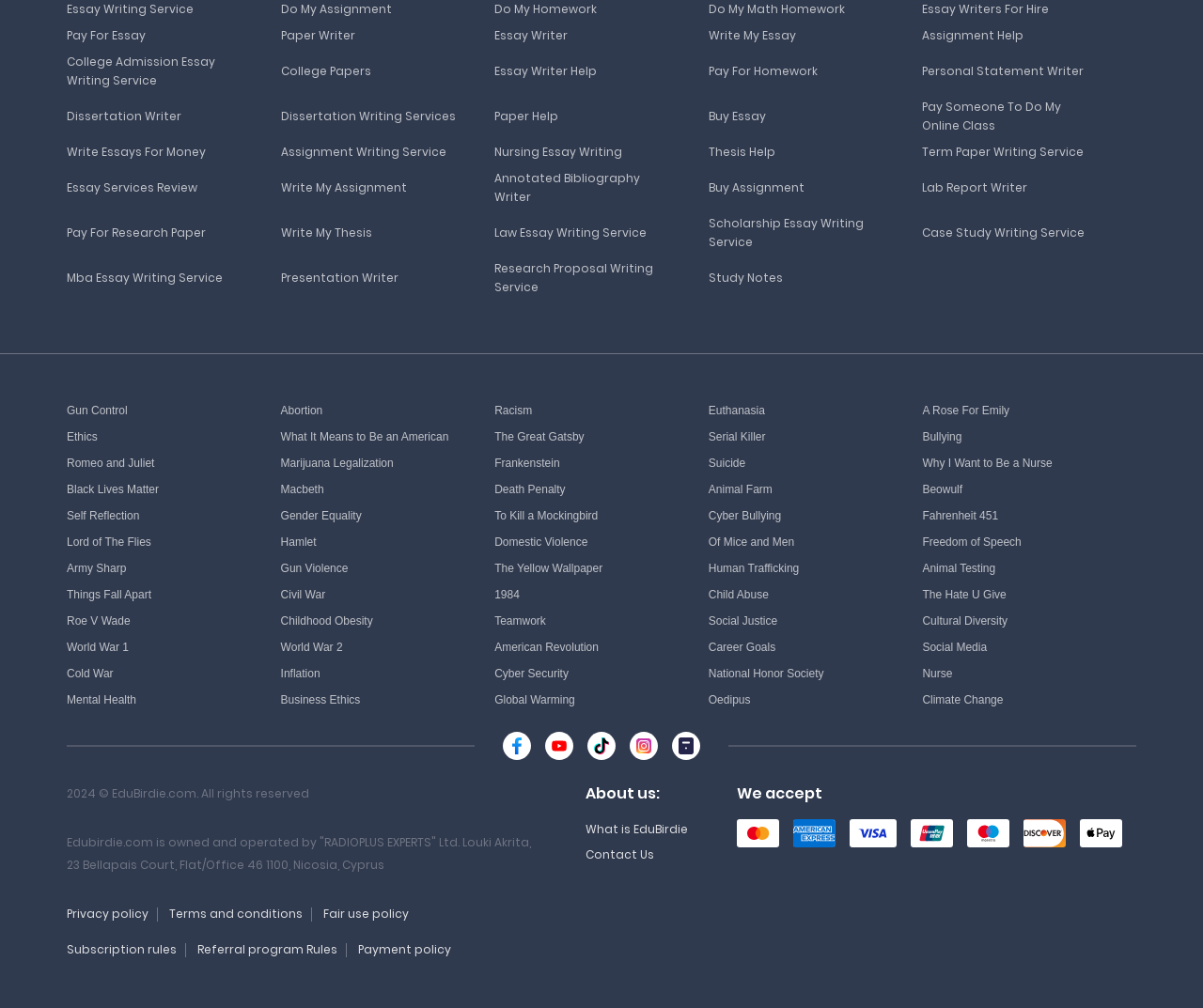Please give a short response to the question using one word or a phrase:
What is the general category of the links on the webpage?

Academic writing